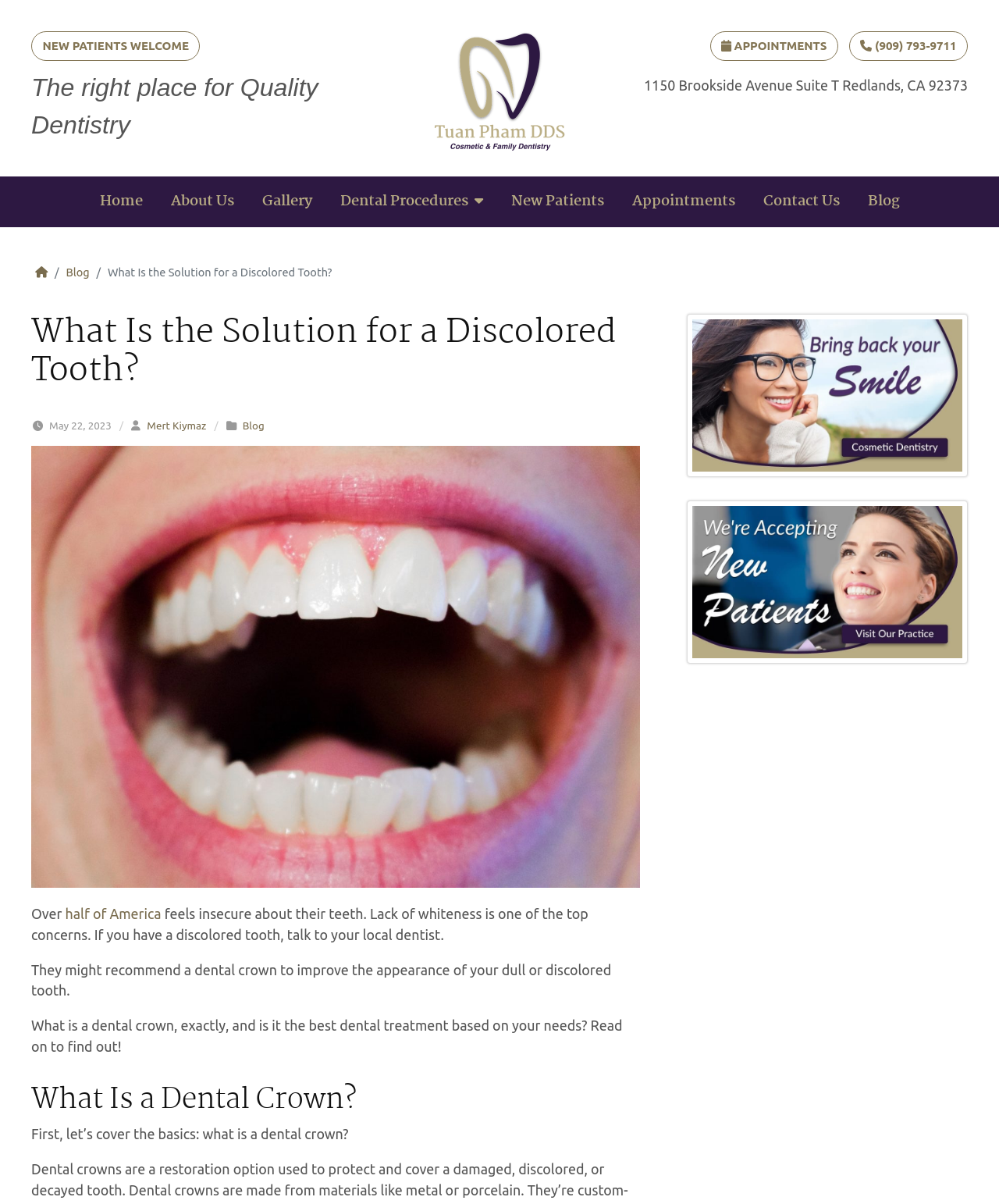What is the date of the blog post?
Please use the image to deliver a detailed and complete answer.

I found the answer by looking at the main content area, where I saw a time element with the text 'May 22, 2023'.